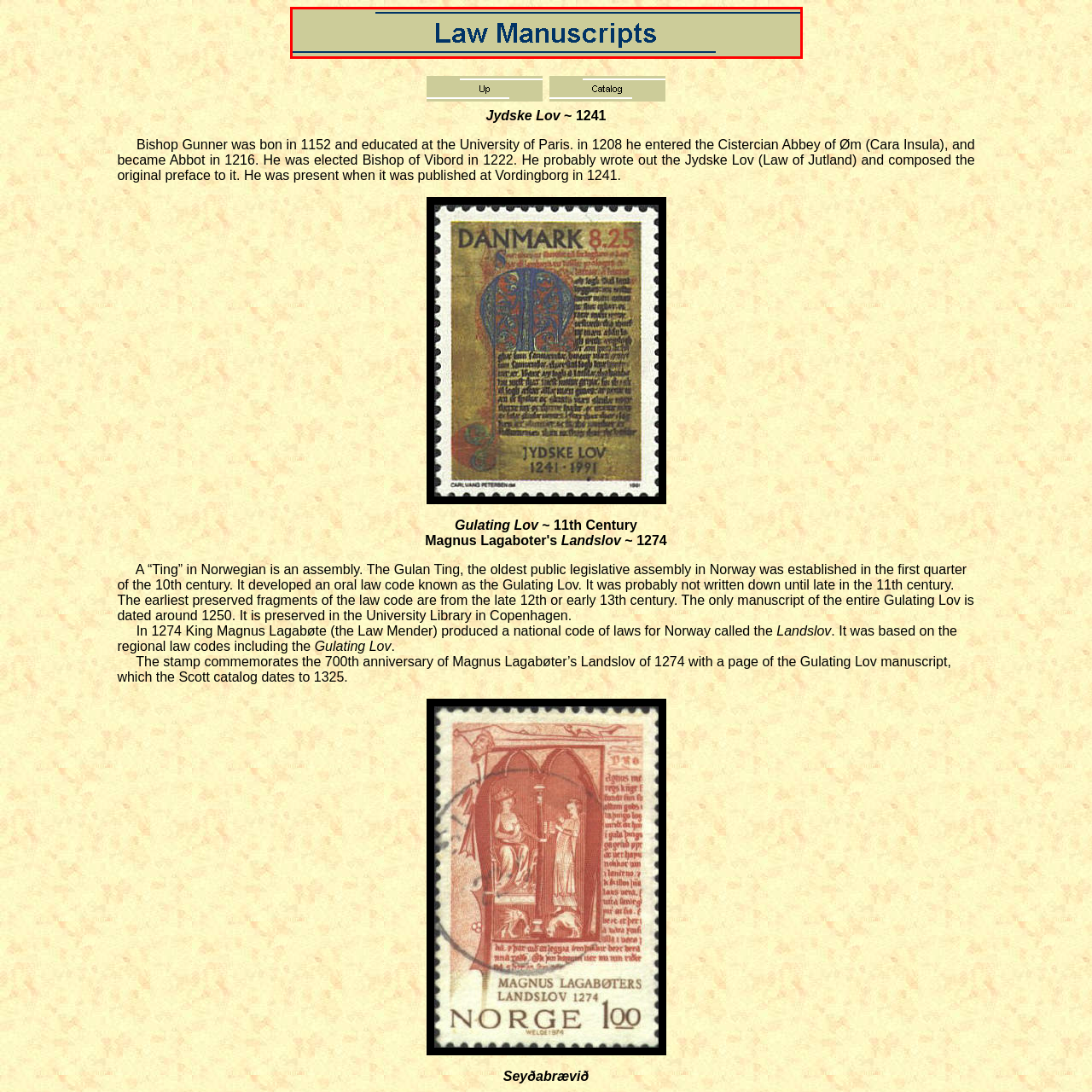Please analyze the elements within the red highlighted area in the image and provide a comprehensive answer to the following question: What is the font color of the title?

The caption describes the text 'Law Manuscripts' as being rendered in a bold, dark blue font, which suggests that the font color of the title is dark blue.